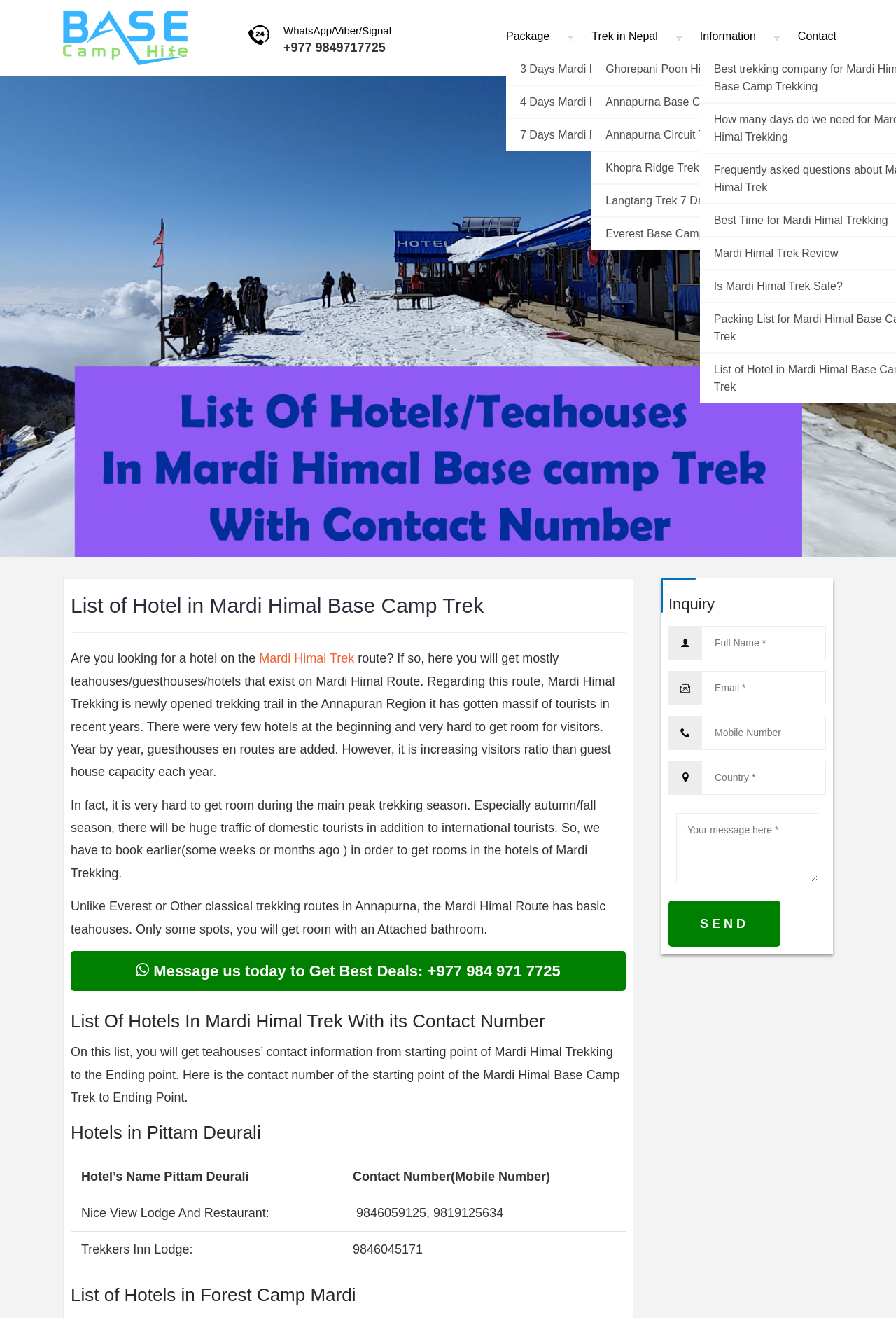Provide the bounding box coordinates of the UI element that matches the description: "+977 9849717725".

[0.316, 0.031, 0.43, 0.041]